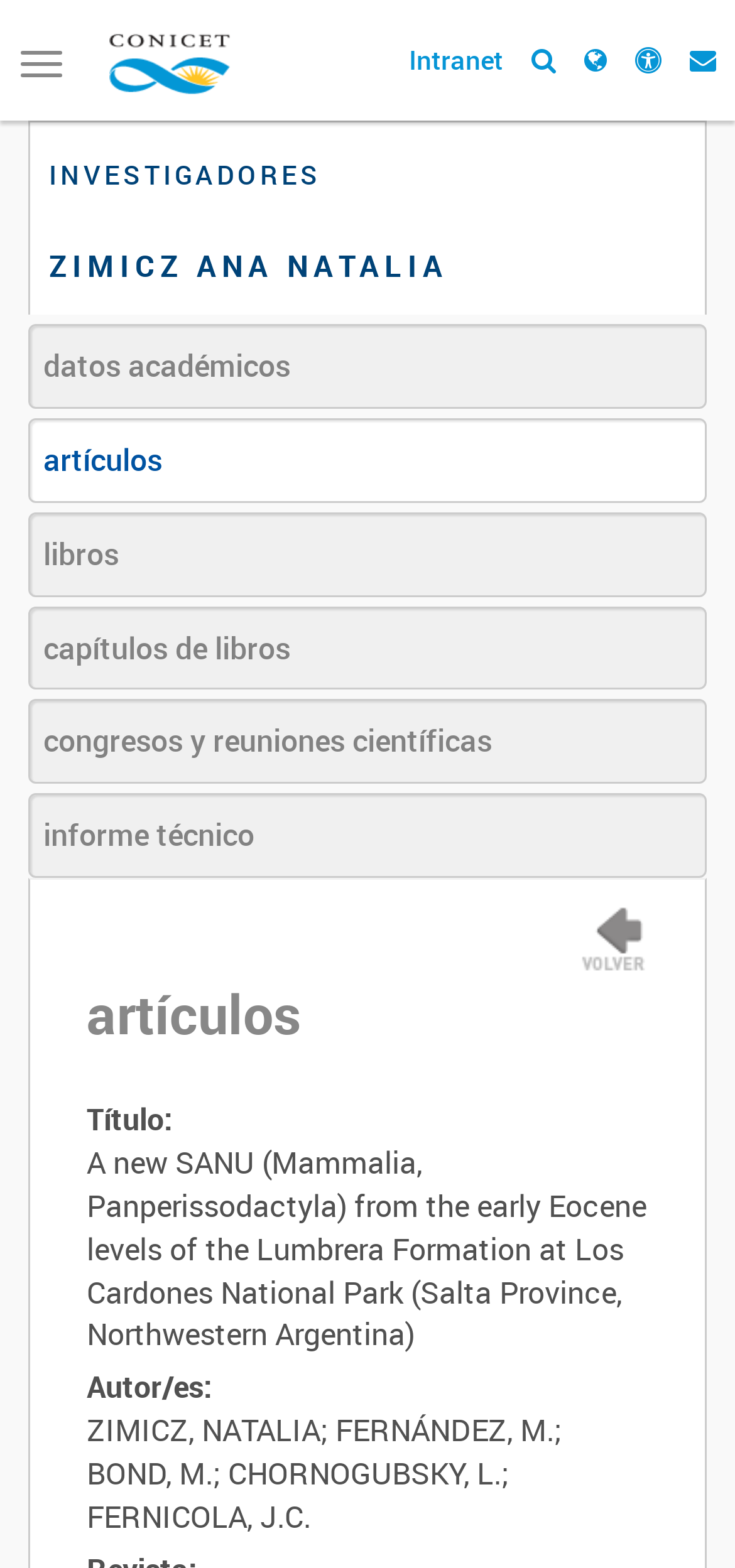Give a comprehensive overview of the webpage, including key elements.

The webpage is a search page for institutes and human resources, specifically for CONICET (National Scientific and Technical Research Council). At the top left, there is a button to toggle navigation. Next to it, there is a link to the CONICET homepage, accompanied by a small CONICET logo. 

On the top right, there are several links, including "Intranet" and four icons represented by Unicode characters. Below these links, there is a heading "INVESTIGADORES" (Researchers) and a subheading "ZIMICZ ANA NATALIA". 

The main content of the page is a list of links to different types of publications, including "datos académicos" (academic data), "artículos" (articles), "libros" (books), "capítulos de libros" (book chapters), "congresos y reuniones científicas" (conferences and scientific meetings), and "informe técnico" (technical report). 

Below this list, there is a section with a link and an image, followed by a heading "artículos" (articles) and a detailed description of a specific article, including its title, authors, and a brief summary.